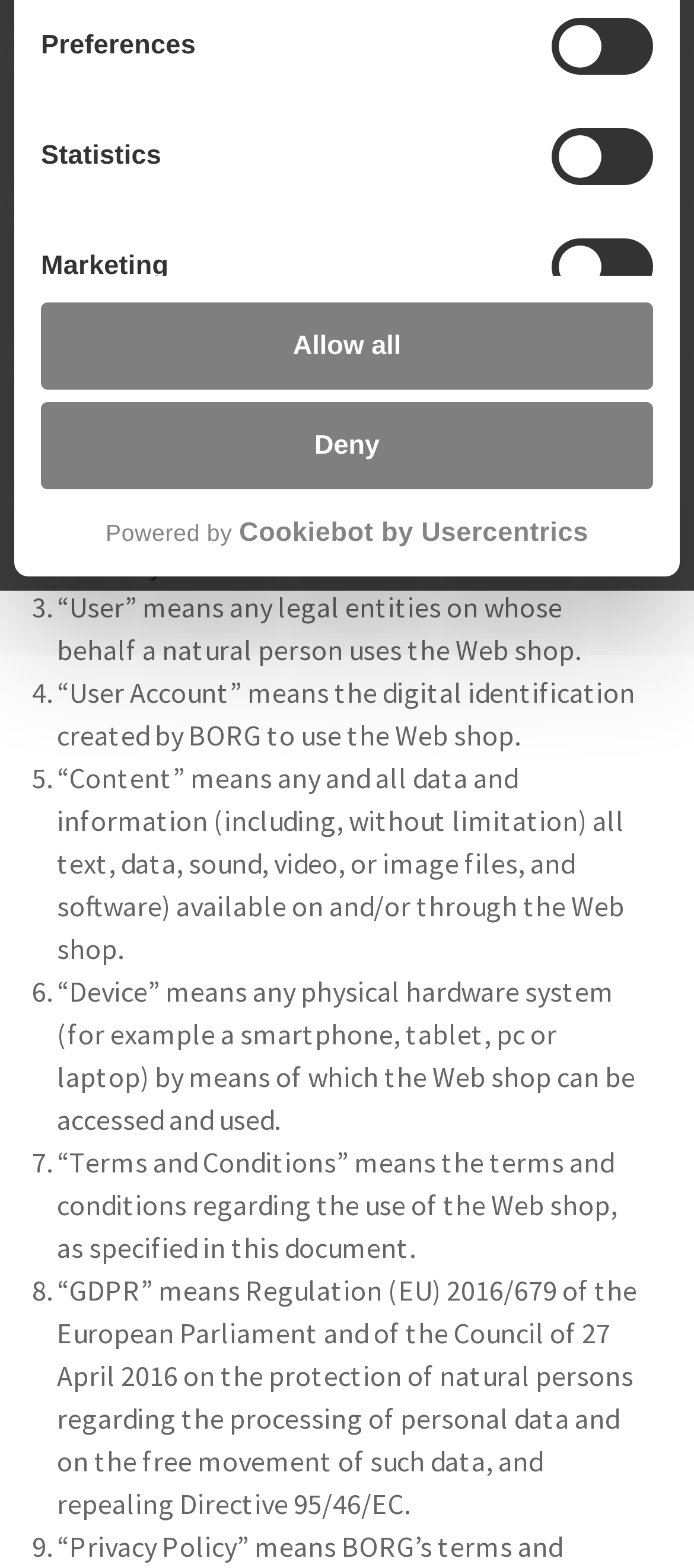Find the bounding box coordinates for the UI element whose description is: "Allow all". The coordinates should be four float numbers between 0 and 1, in the format [left, top, right, bottom].

[0.059, 0.192, 0.941, 0.248]